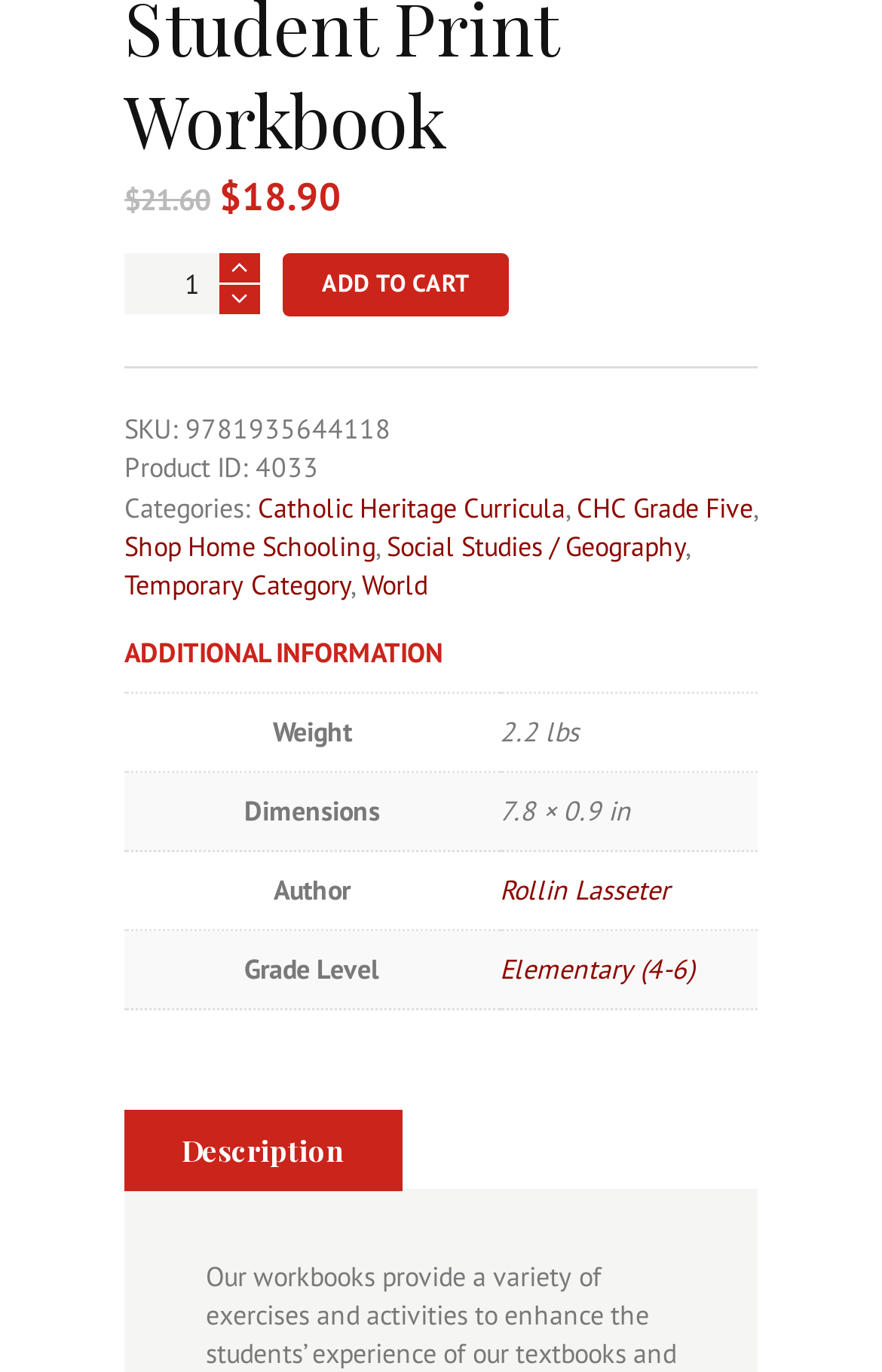What is the current price of the product?
Please provide a detailed and comprehensive answer to the question.

The current price of the product can be found in the text 'Current price is: $18.90.' which is located next to the original price at the top of the webpage.